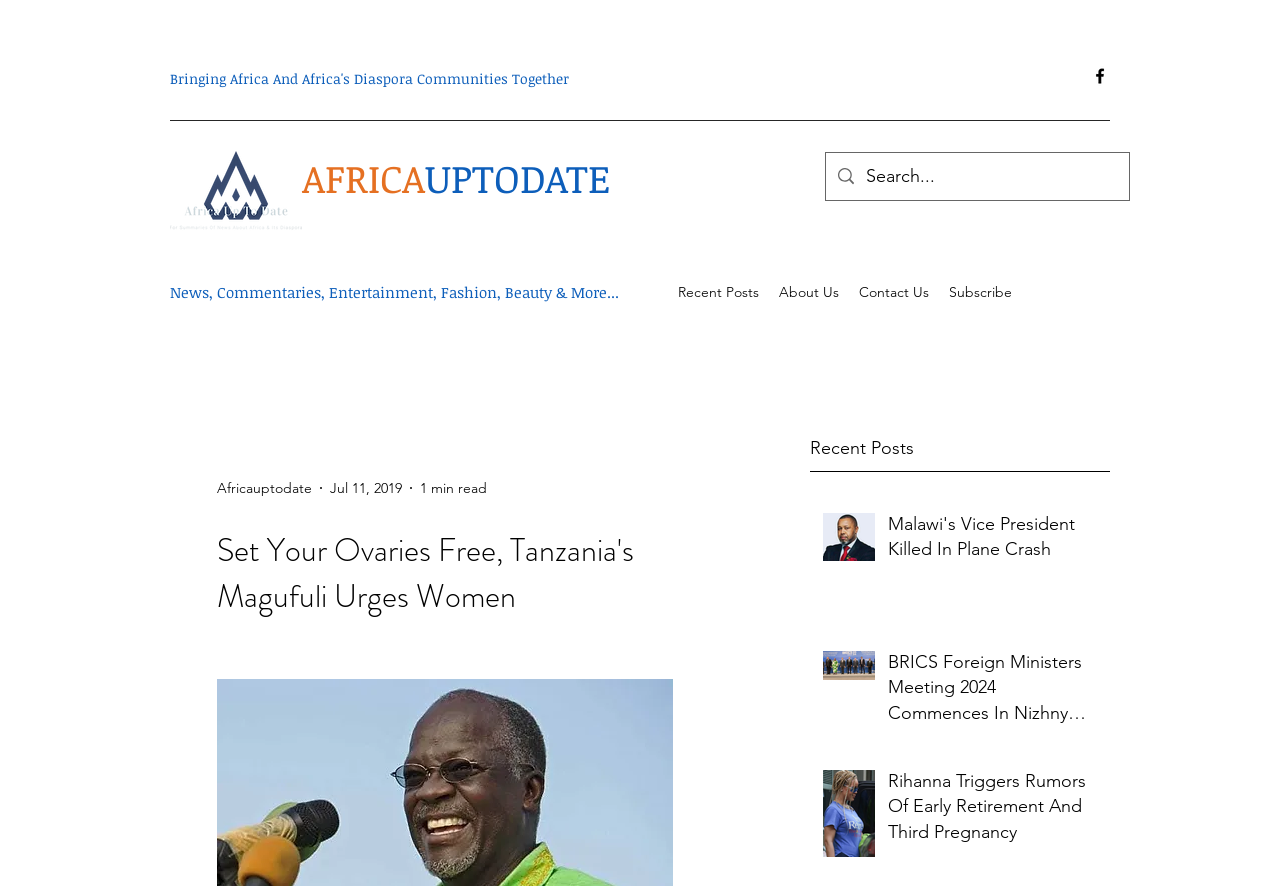Determine the bounding box coordinates for the element that should be clicked to follow this instruction: "Visit Facebook page". The coordinates should be given as four float numbers between 0 and 1, in the format [left, top, right, bottom].

[0.852, 0.074, 0.867, 0.097]